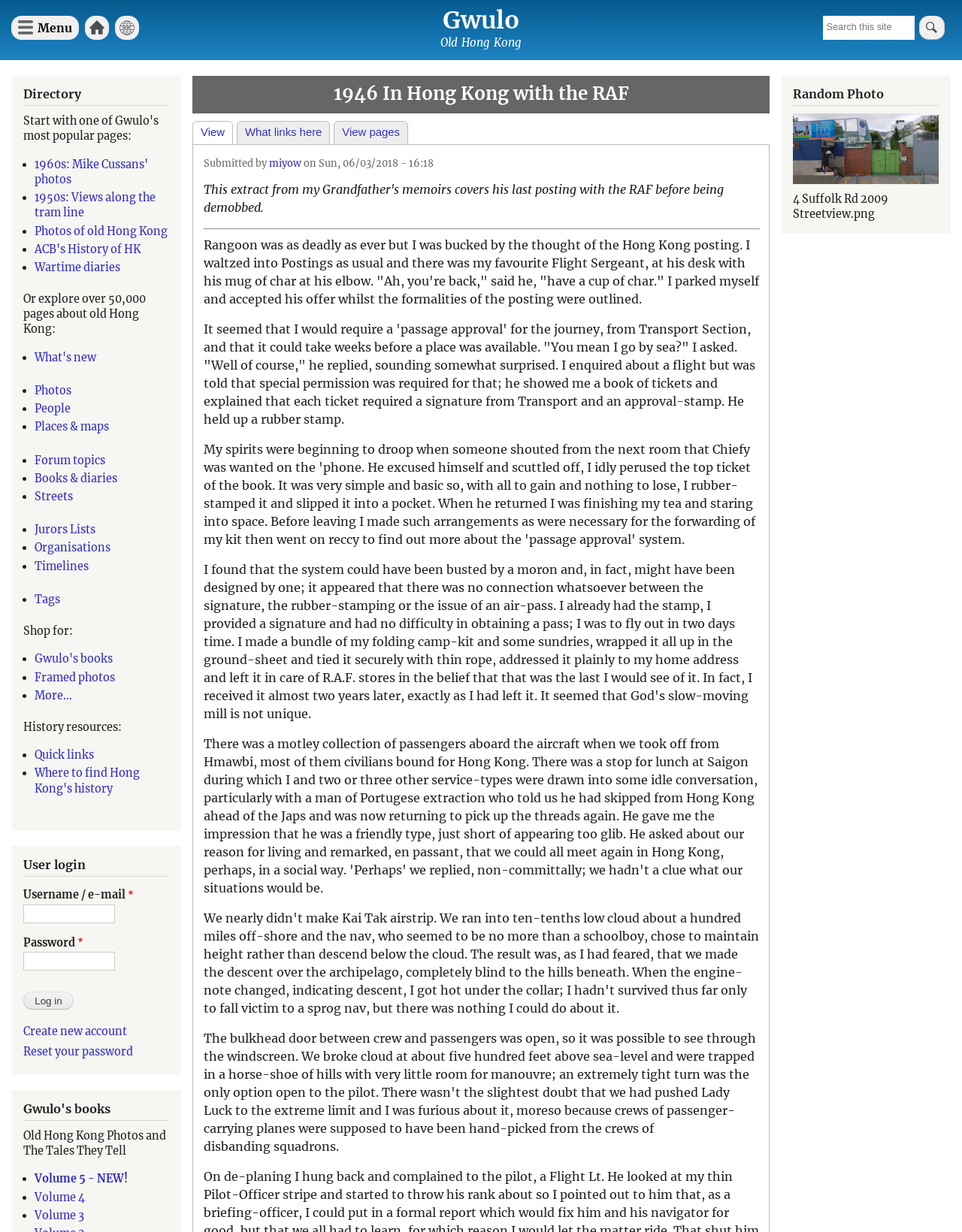Please identify the bounding box coordinates of the region to click in order to complete the task: "Search this site". The coordinates must be four float numbers between 0 and 1, specified as [left, top, right, bottom].

[0.855, 0.014, 0.949, 0.029]